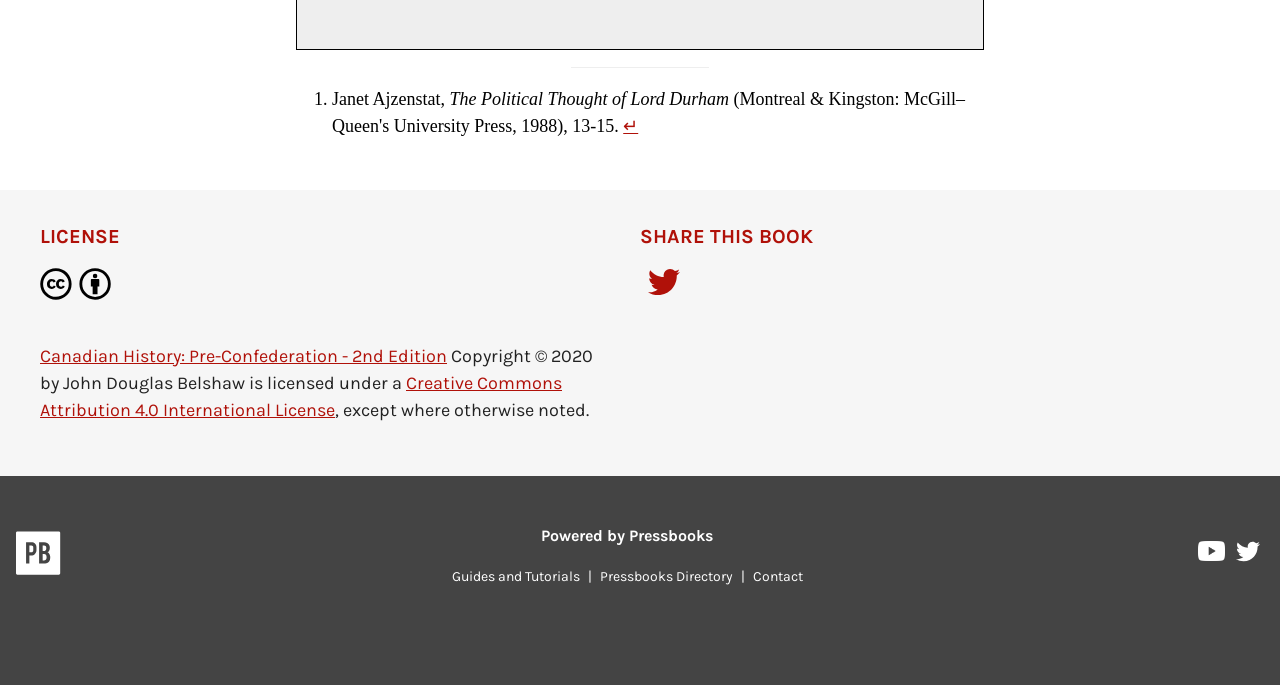Determine the coordinates of the bounding box that should be clicked to complete the instruction: "View the Creative Commons Attribution 4.0 International License". The coordinates should be represented by four float numbers between 0 and 1: [left, top, right, bottom].

[0.031, 0.543, 0.439, 0.615]